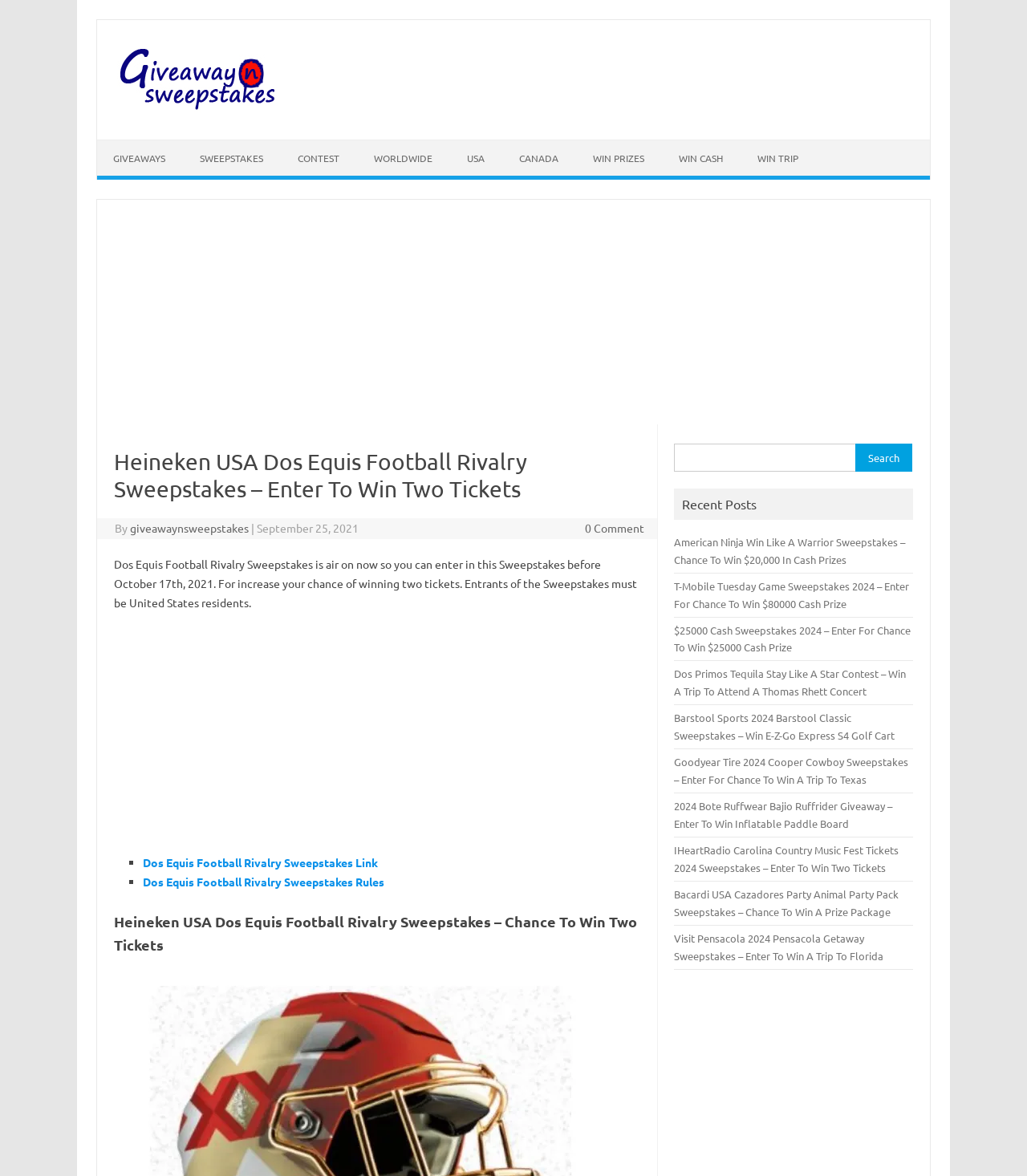What is the type of prize that can be won in the sweepstakes?
Based on the visual information, provide a detailed and comprehensive answer.

I found the answer by reading the heading 'Heineken USA Dos Equis Football Rivalry Sweepstakes – Enter To Win Two Tickets' which indicates that the prize is two tickets, likely to a football game or a related event.